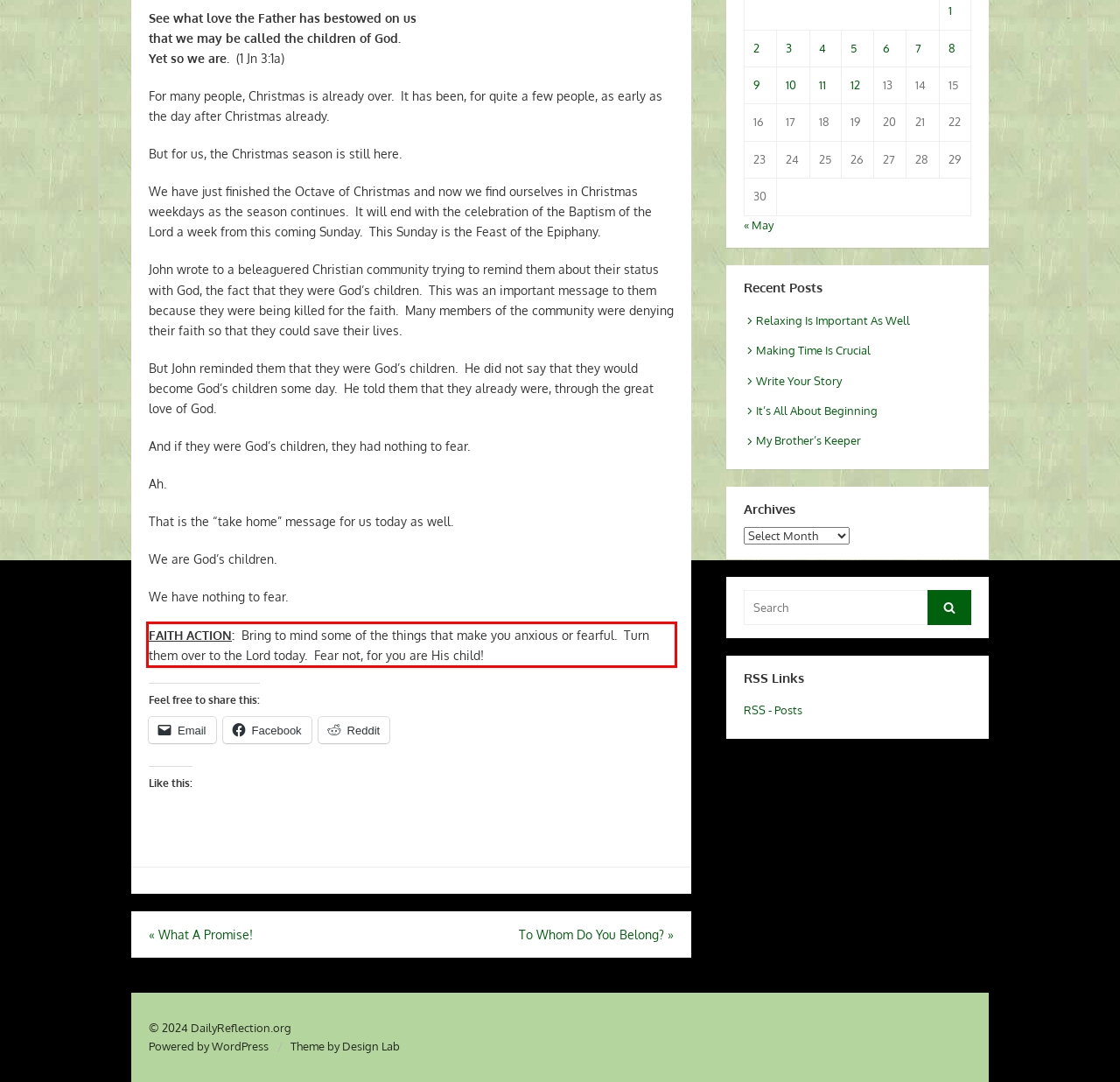You have a screenshot of a webpage, and there is a red bounding box around a UI element. Utilize OCR to extract the text within this red bounding box.

FAITH ACTION: Bring to mind some of the things that make you anxious or fearful. Turn them over to the Lord today. Fear not, for you are His child!